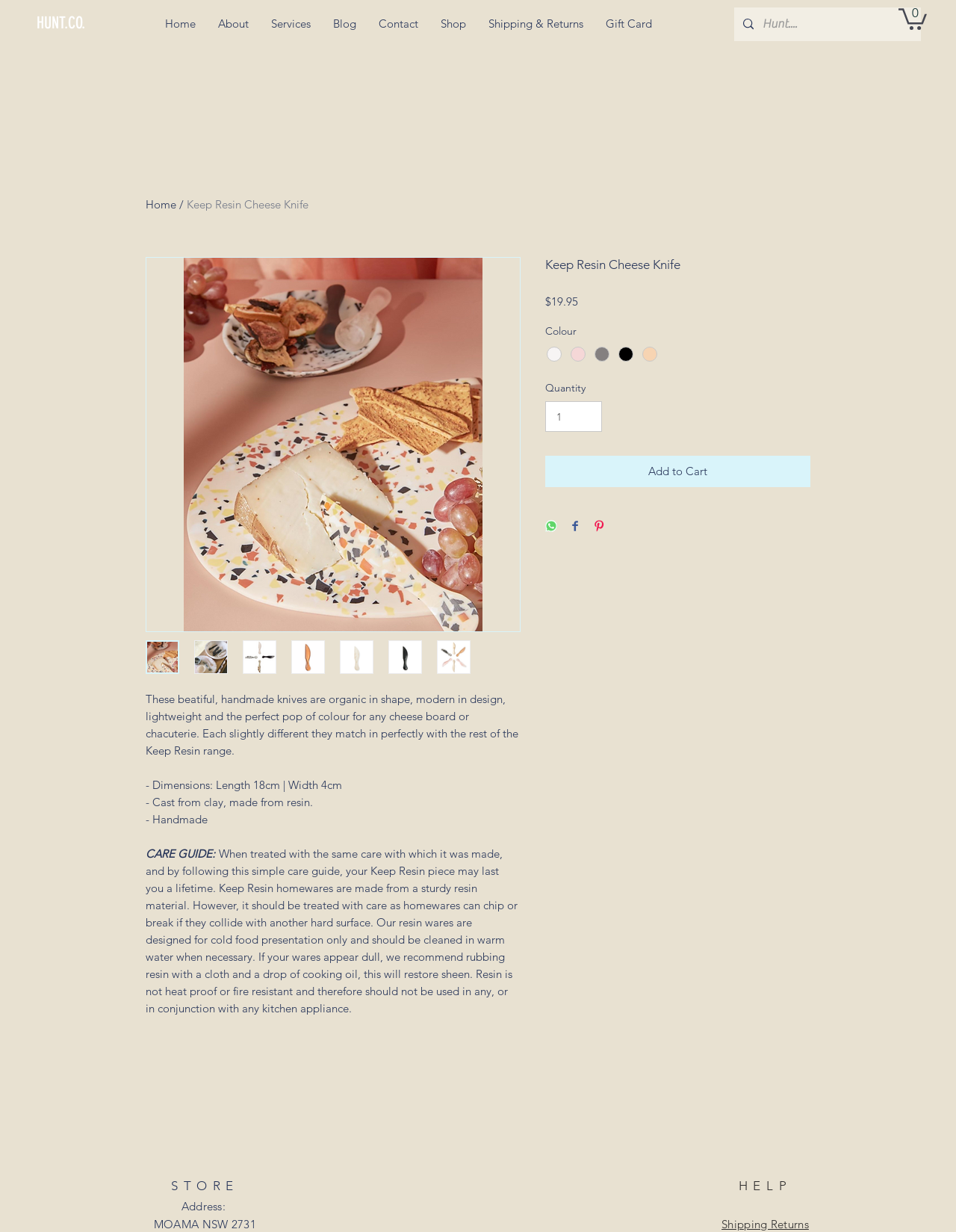Can you specify the bounding box coordinates of the area that needs to be clicked to fulfill the following instruction: "Search for something"?

[0.798, 0.006, 0.93, 0.033]